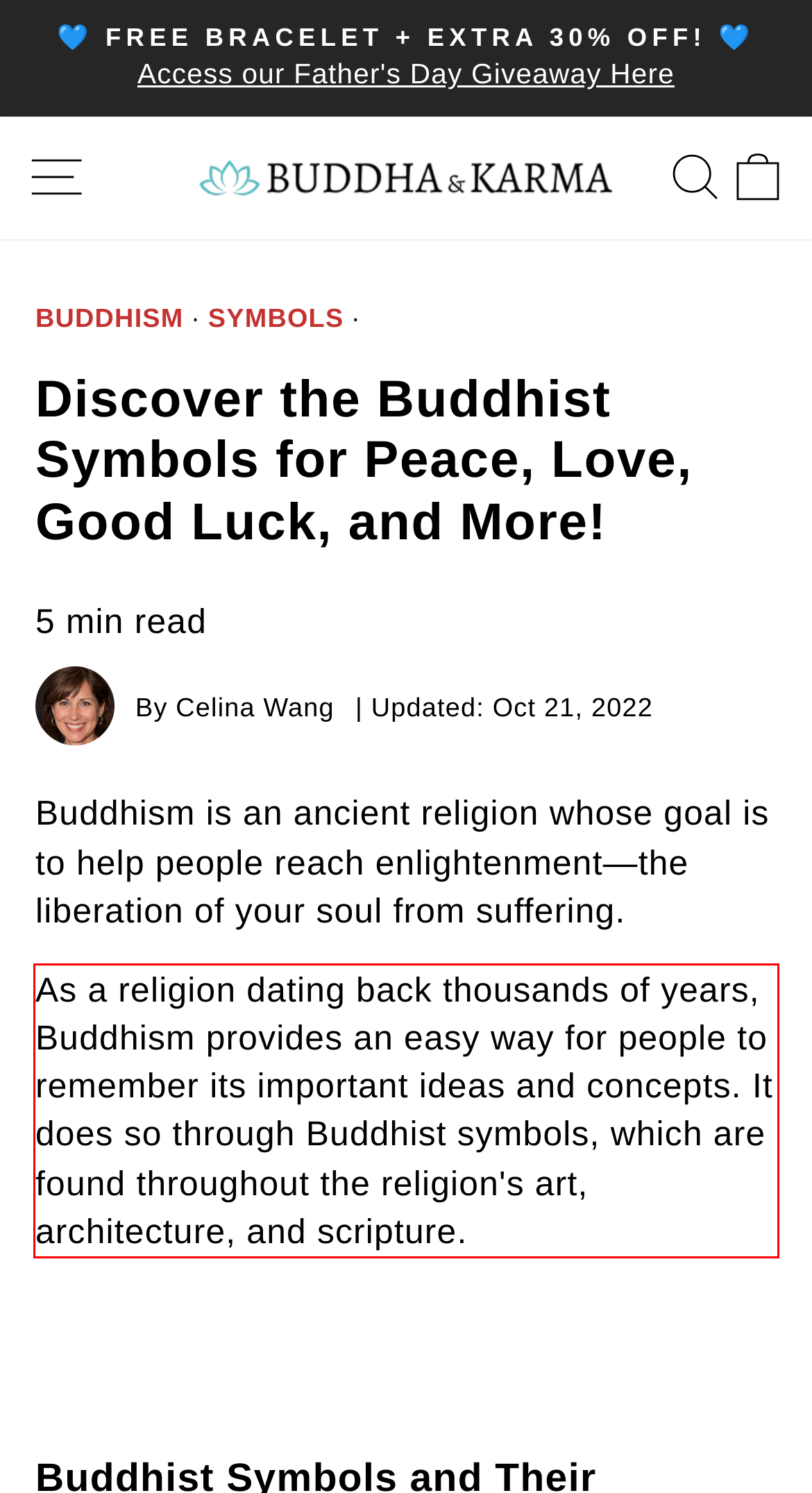Given a webpage screenshot with a red bounding box, perform OCR to read and deliver the text enclosed by the red bounding box.

As a religion dating back thousands of years, Buddhism provides an easy way for people to remember its important ideas and concepts. It does so through Buddhist symbols, which are found throughout the religion's art, architecture, and scripture.